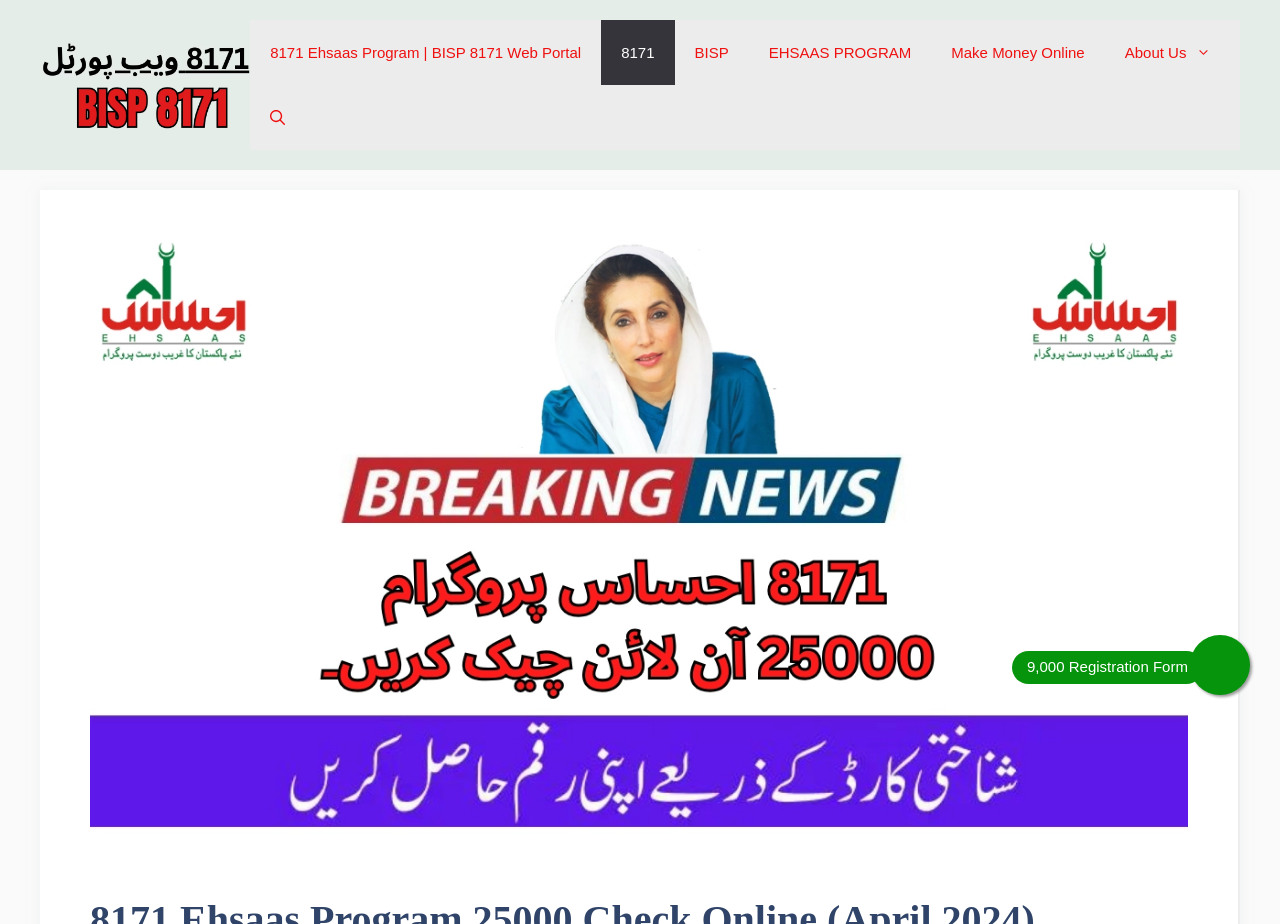What is the position of the 'Make Money Online' link?
Provide a short answer using one word or a brief phrase based on the image.

Fourth from the left